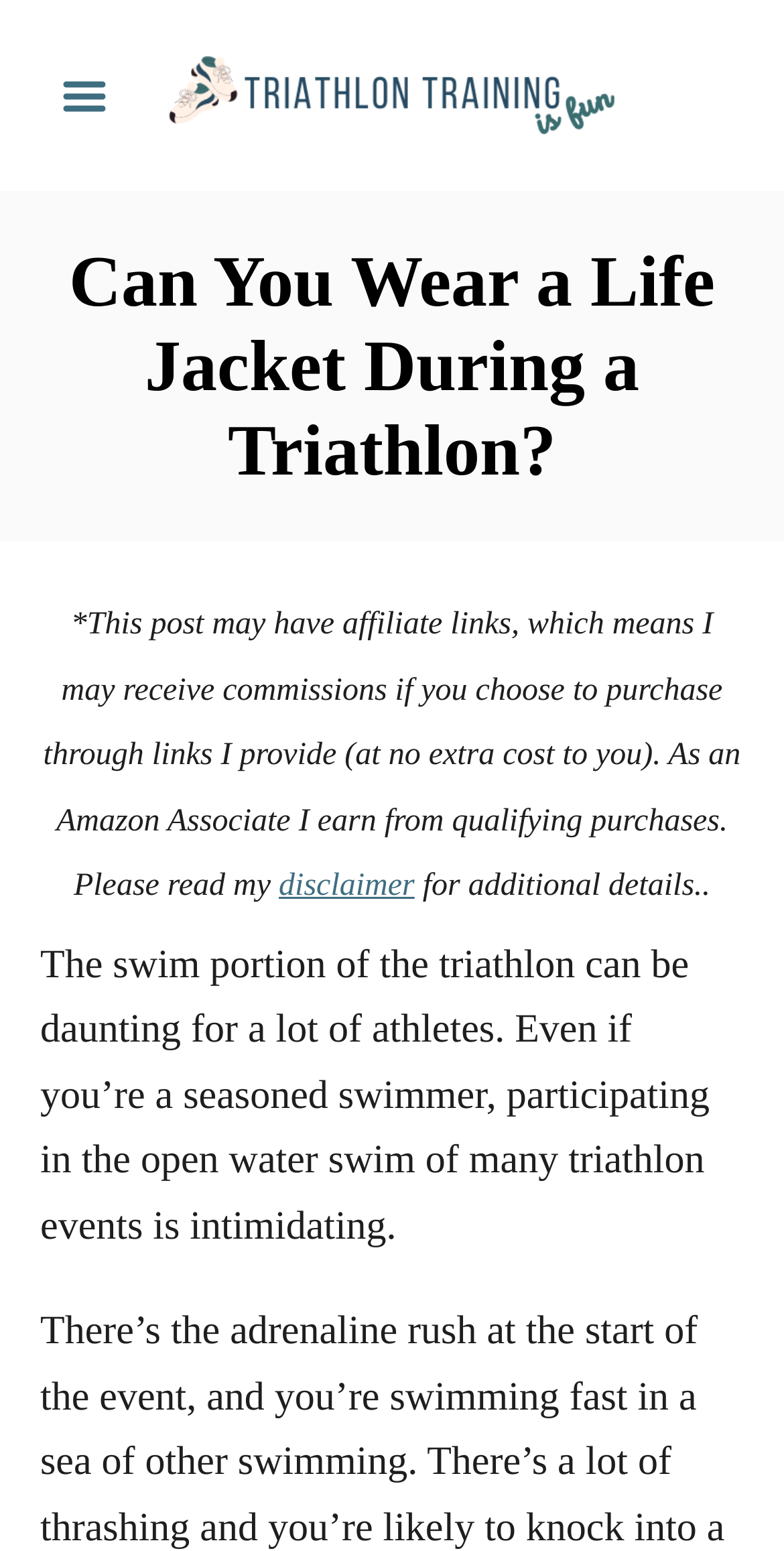For the following element description, predict the bounding box coordinates in the format (top-left x, top-left y, bottom-right x, bottom-right y). All values should be floating point numbers between 0 and 1. Description: title="Triathlon Training is Fun"

[0.215, 0.045, 0.785, 0.074]